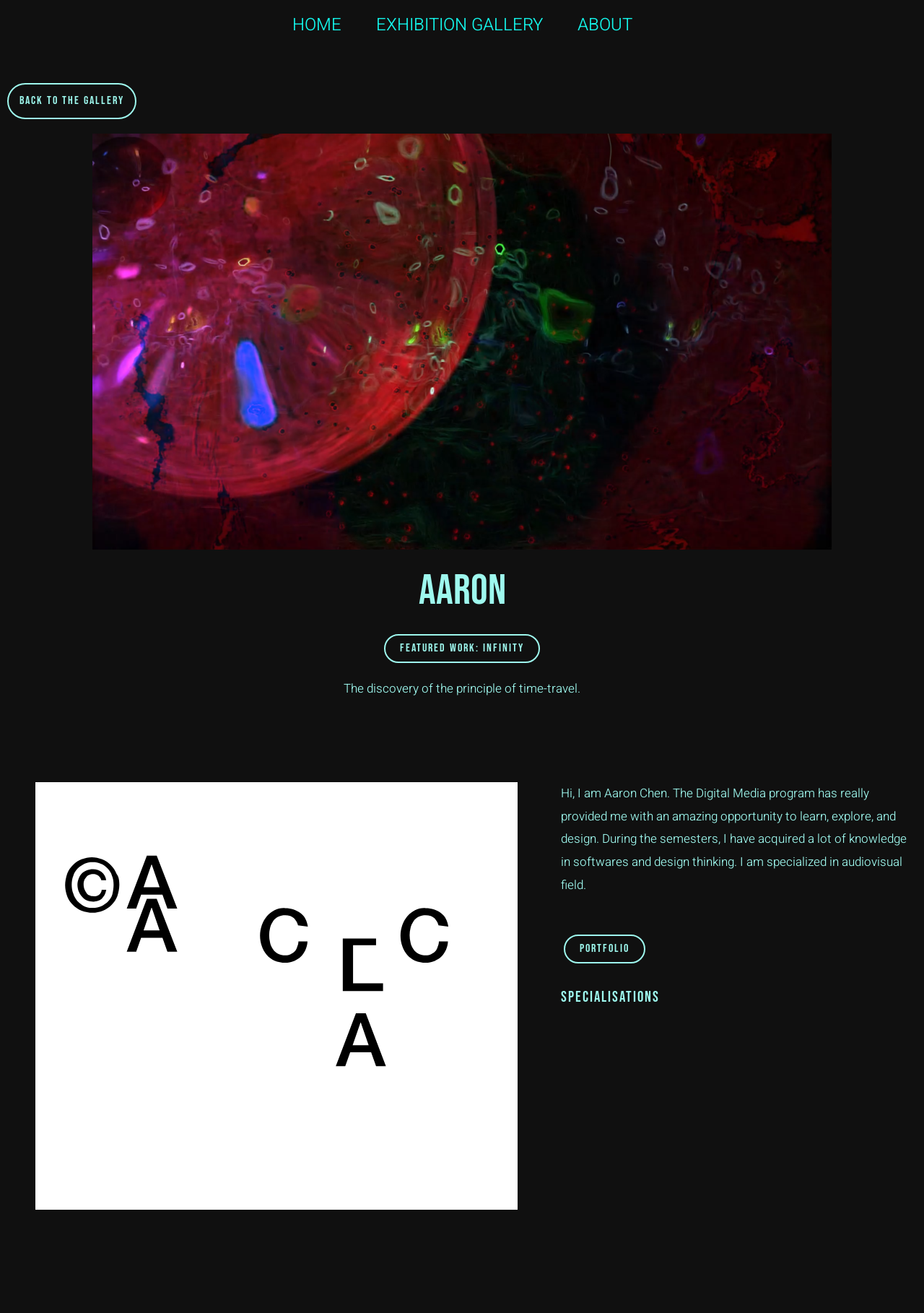What is the discovery principle mentioned on the page?
Provide an in-depth and detailed explanation in response to the question.

I found the answer by reading the static text that says 'The discovery of the principle of time-travel.'